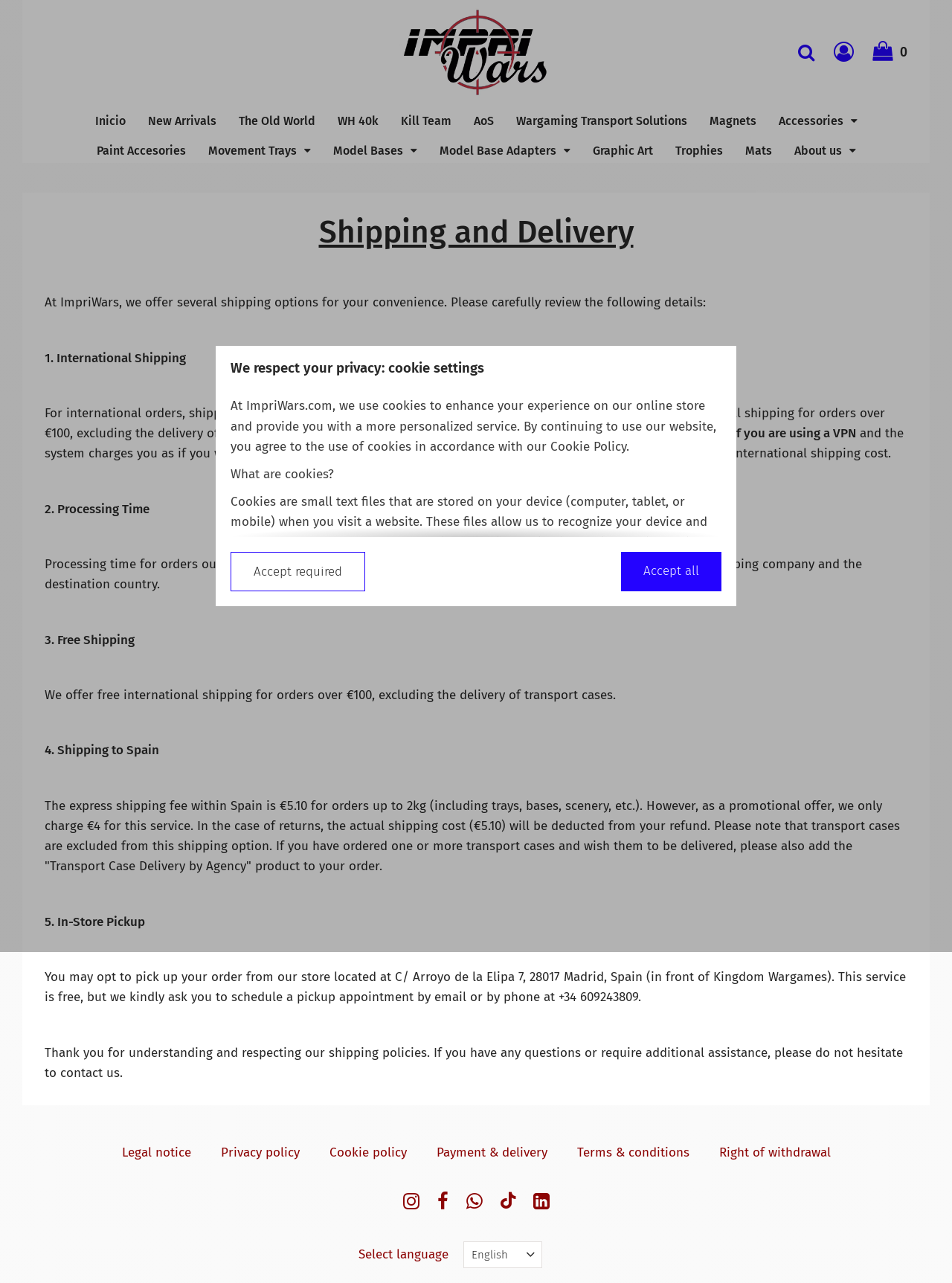Craft a detailed narrative of the webpage's structure and content.

The webpage is about payment and delivery information for ImpriWars, an online store. At the top, there is a logo and a search bar with a search button. Below the search bar, there are links to various sections of the website, including "Inicio", "New Arrivals", "The Old World", and others.

The main content of the page is divided into sections, each with a heading and descriptive text. The first section is about shipping and delivery, which explains the different shipping options available, including international shipping, processing time, free shipping, and shipping to Spain. The section also provides details about in-store pickup.

Below the shipping and delivery section, there are links to legal notices, privacy policy, cookie policy, terms and conditions, and right of withdrawal.

At the bottom of the page, there are social media links to Instagram, Facebook, WhatsApp, TikTok, and LinkedIn. There is also a language selection dropdown menu.

A modal dialog box appears on the page, titled "We respect your privacy: cookie settings". This dialog explains how the website uses cookies, including technical, personalization, analytical, and advertising cookies. It also provides information on how to manage cookie preferences and links to the privacy policy.

Overall, the webpage provides detailed information about payment and delivery options, as well as cookie usage and management, for customers of ImpriWars.